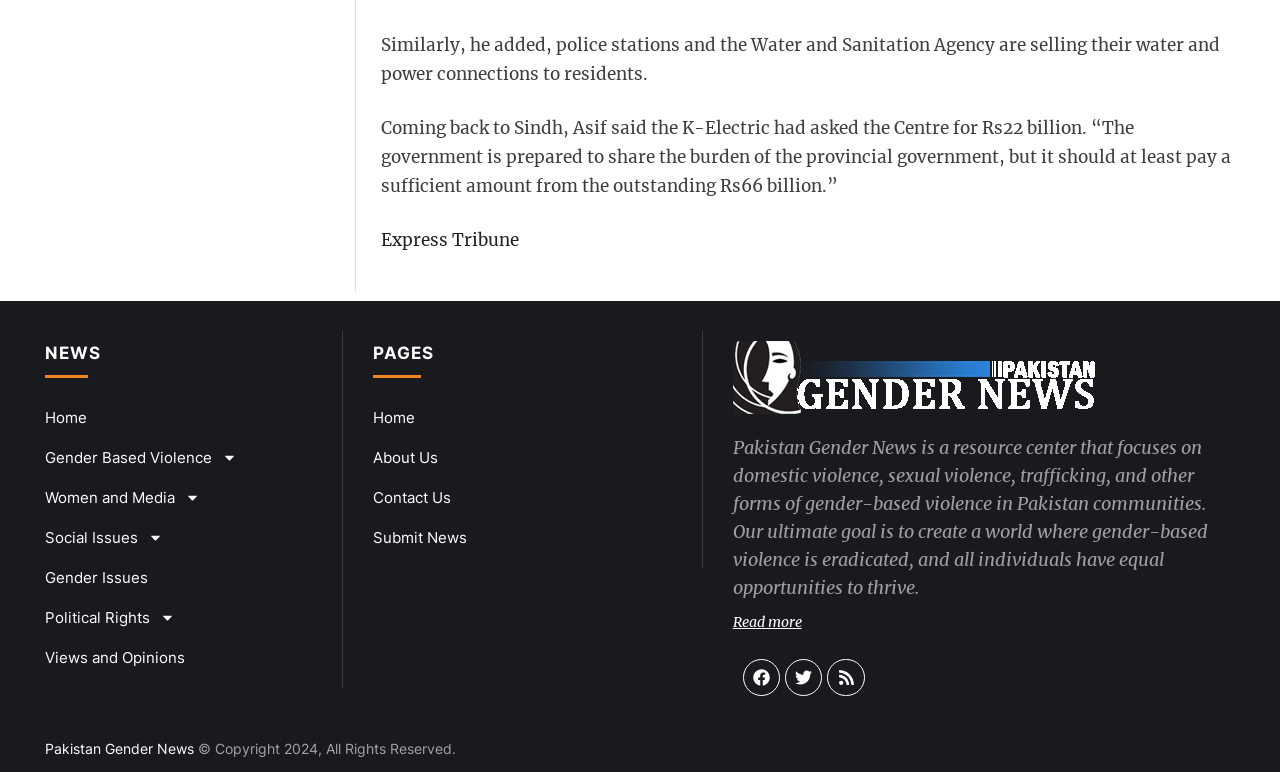Given the webpage screenshot and the description, determine the bounding box coordinates (top-left x, top-left y, bottom-right x, bottom-right y) that define the location of the UI element matching this description: Express Tribune

[0.297, 0.297, 0.405, 0.325]